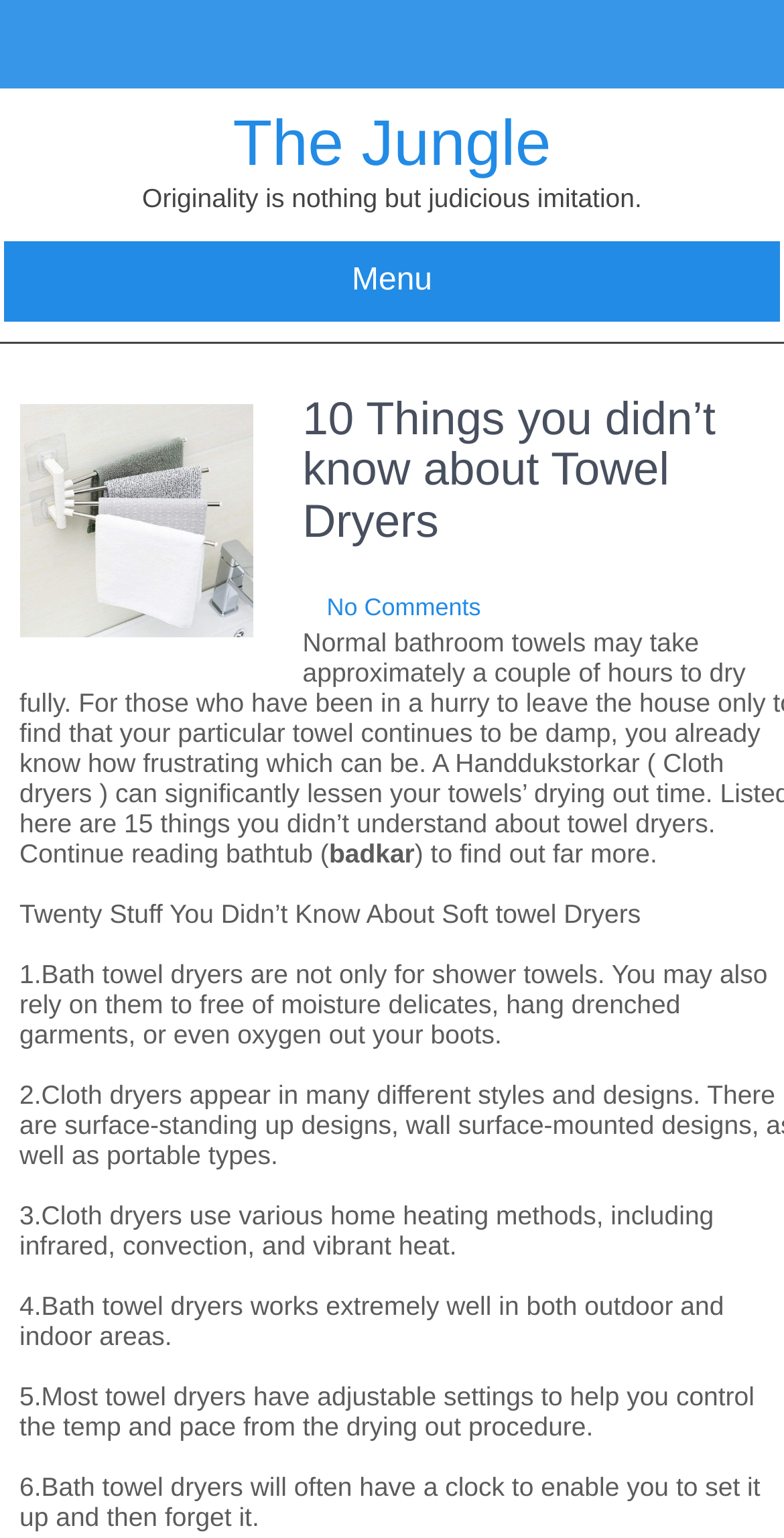Using floating point numbers between 0 and 1, provide the bounding box coordinates in the format (top-left x, top-left y, bottom-right x, bottom-right y). Locate the UI element described here: The Jungle

[0.297, 0.069, 0.703, 0.116]